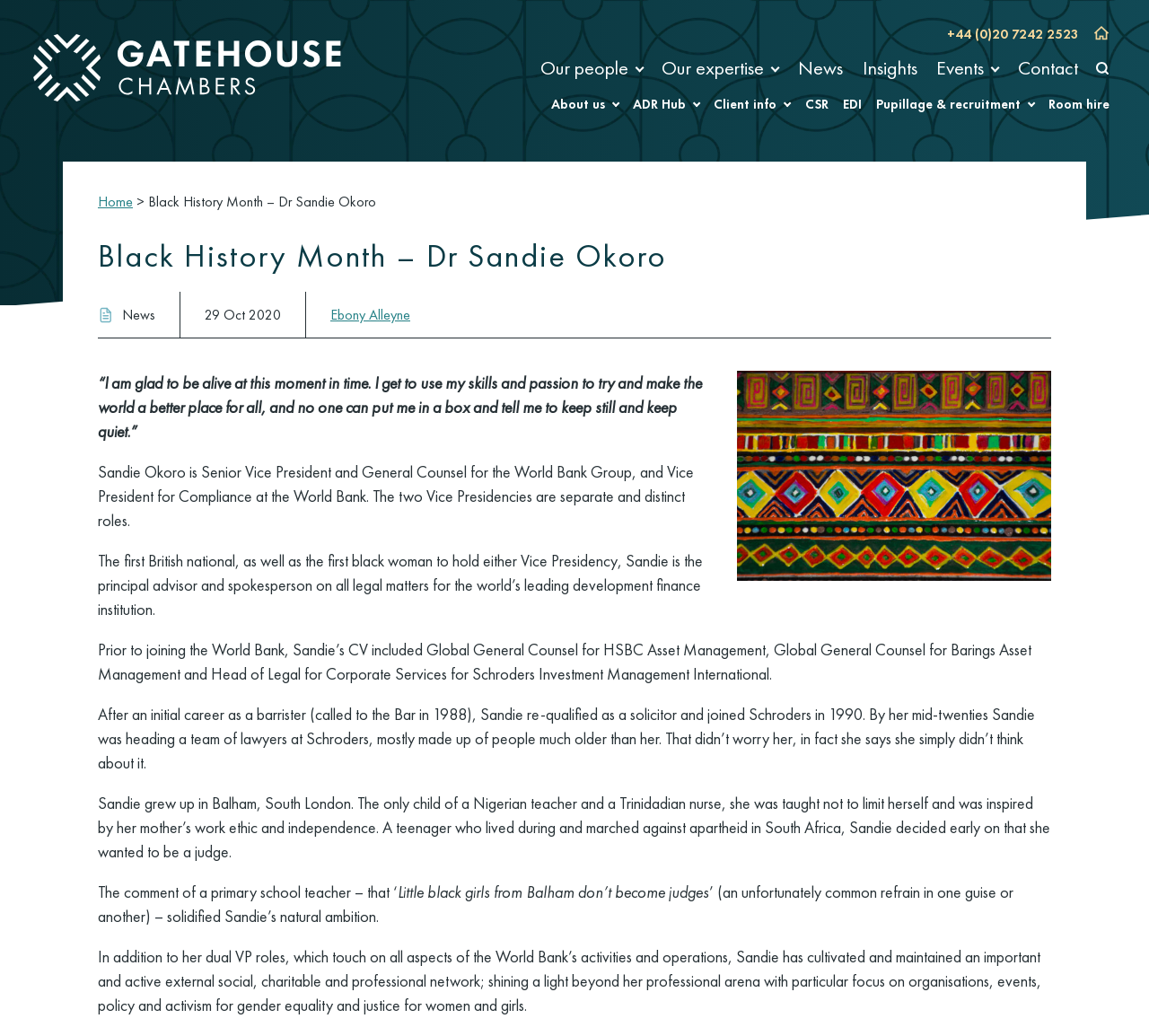Respond to the question below with a single word or phrase: How many links are under 'Costs and litigation funding'?

3